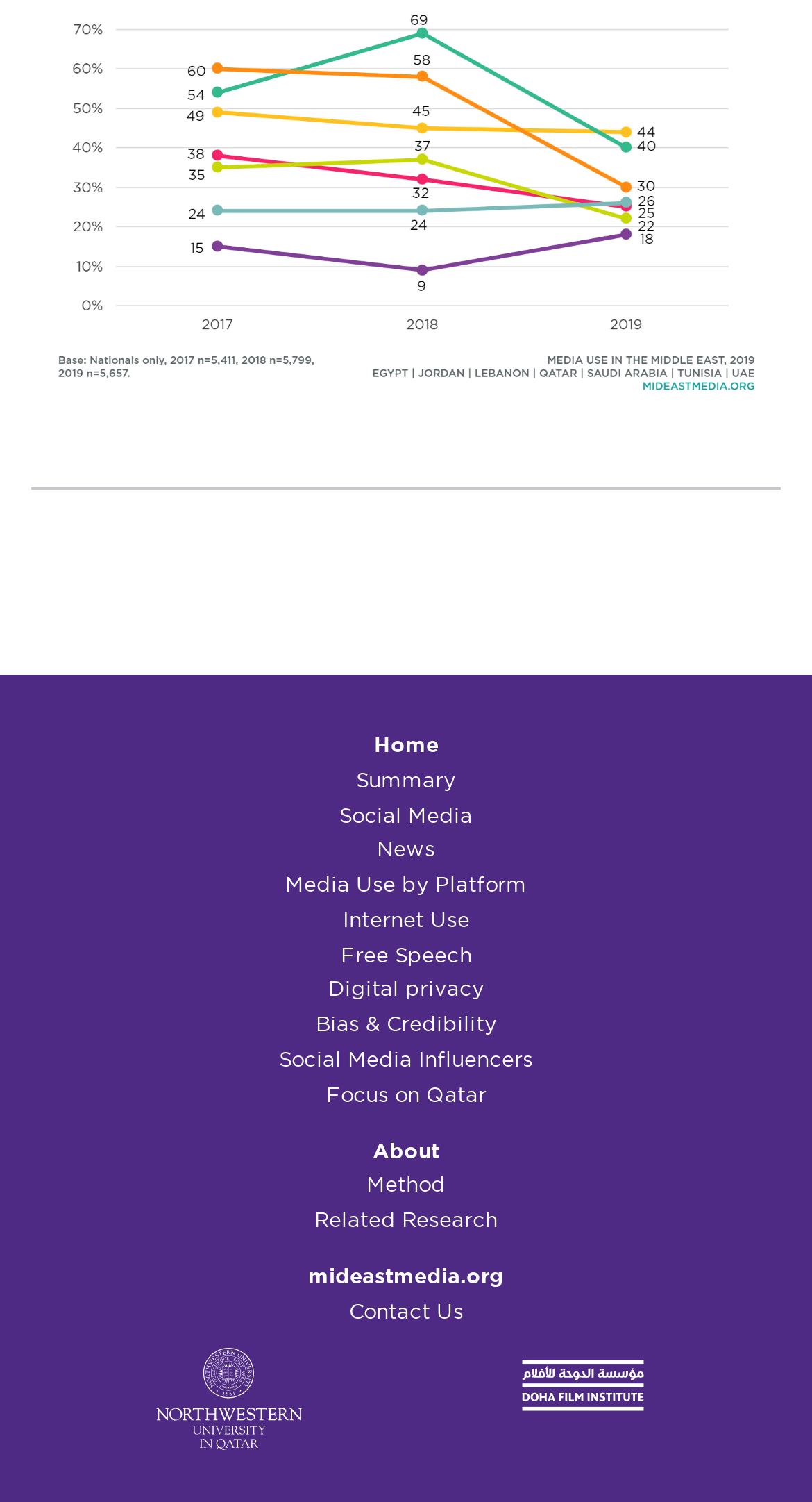Identify the bounding box coordinates necessary to click and complete the given instruction: "visit mideastmedia.org".

[0.379, 0.843, 0.621, 0.857]